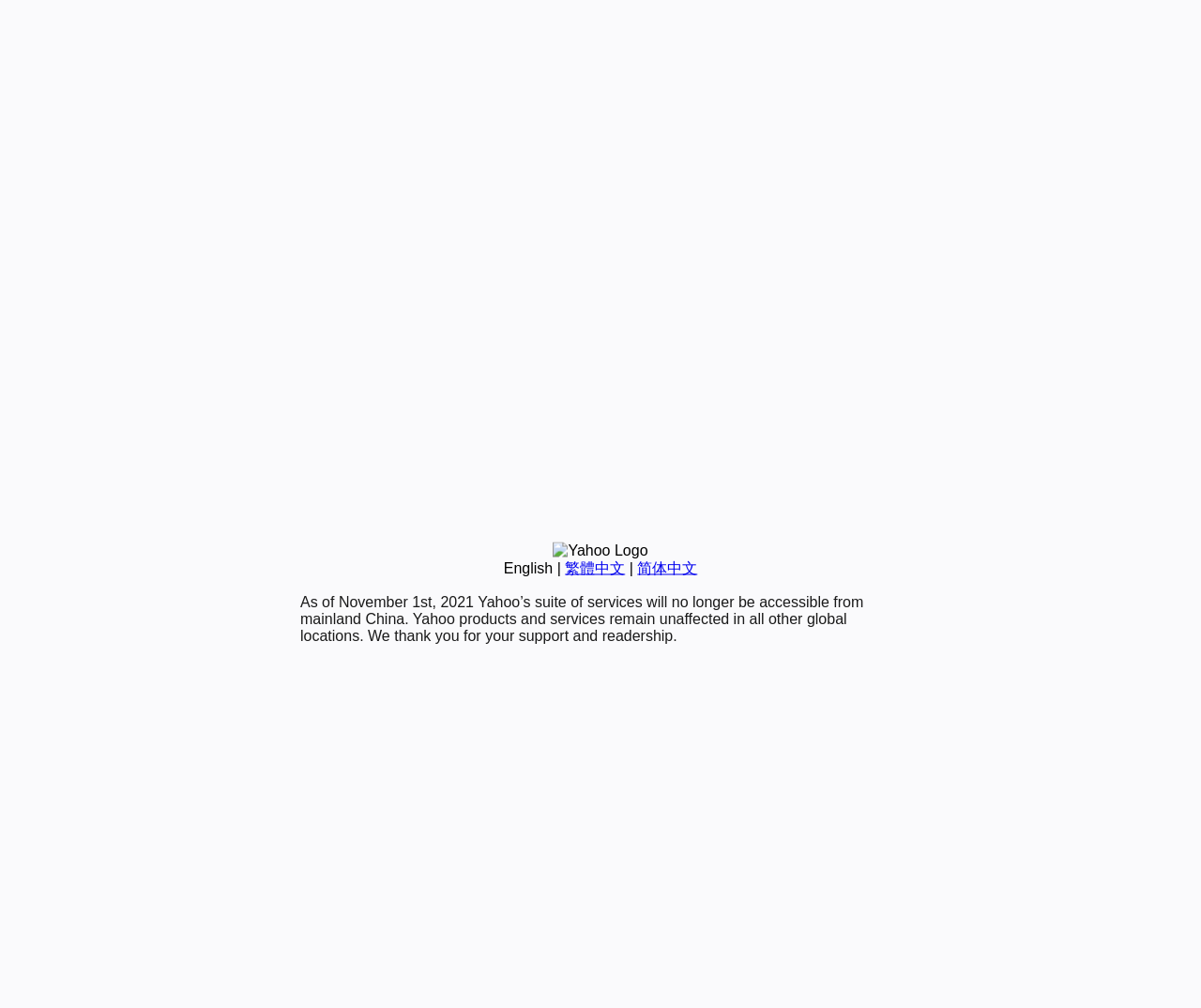Identify the bounding box for the UI element described as: "繁體中文". The coordinates should be four float numbers between 0 and 1, i.e., [left, top, right, bottom].

[0.47, 0.555, 0.52, 0.571]